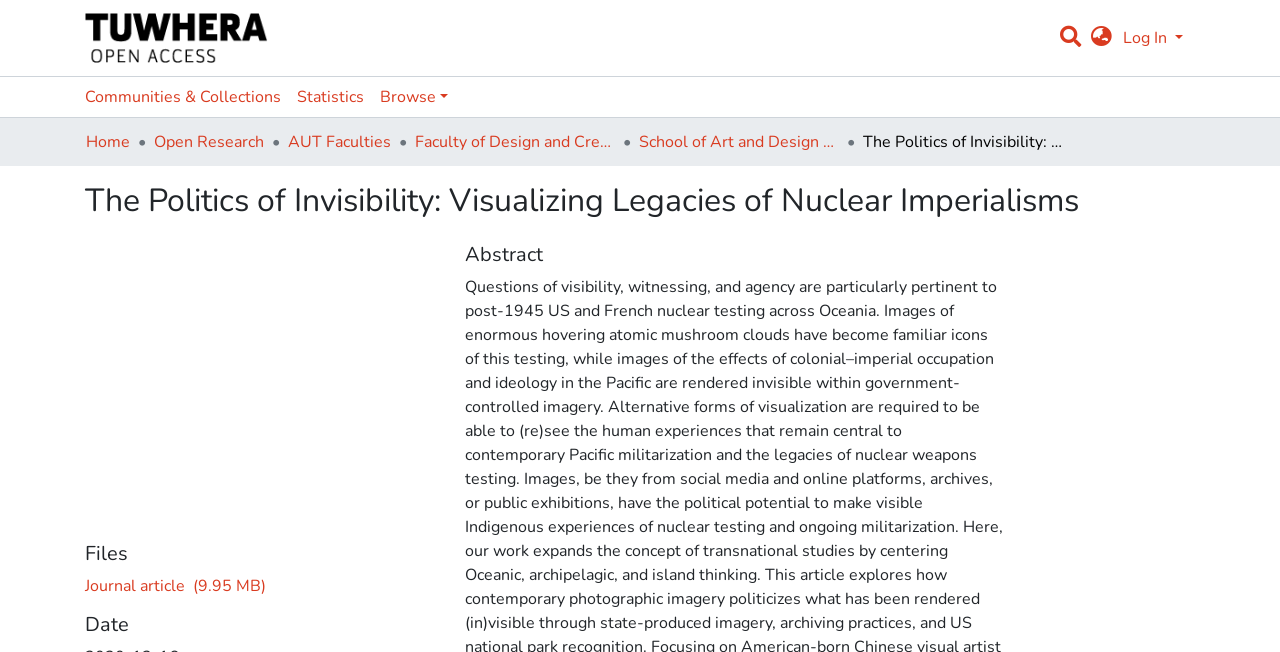Given the element description aria-label="Search" name="query", specify the bounding box coordinates of the corresponding UI element in the format (top-left x, top-left y, bottom-right x, bottom-right y). All values must be between 0 and 1.

[0.824, 0.028, 0.847, 0.086]